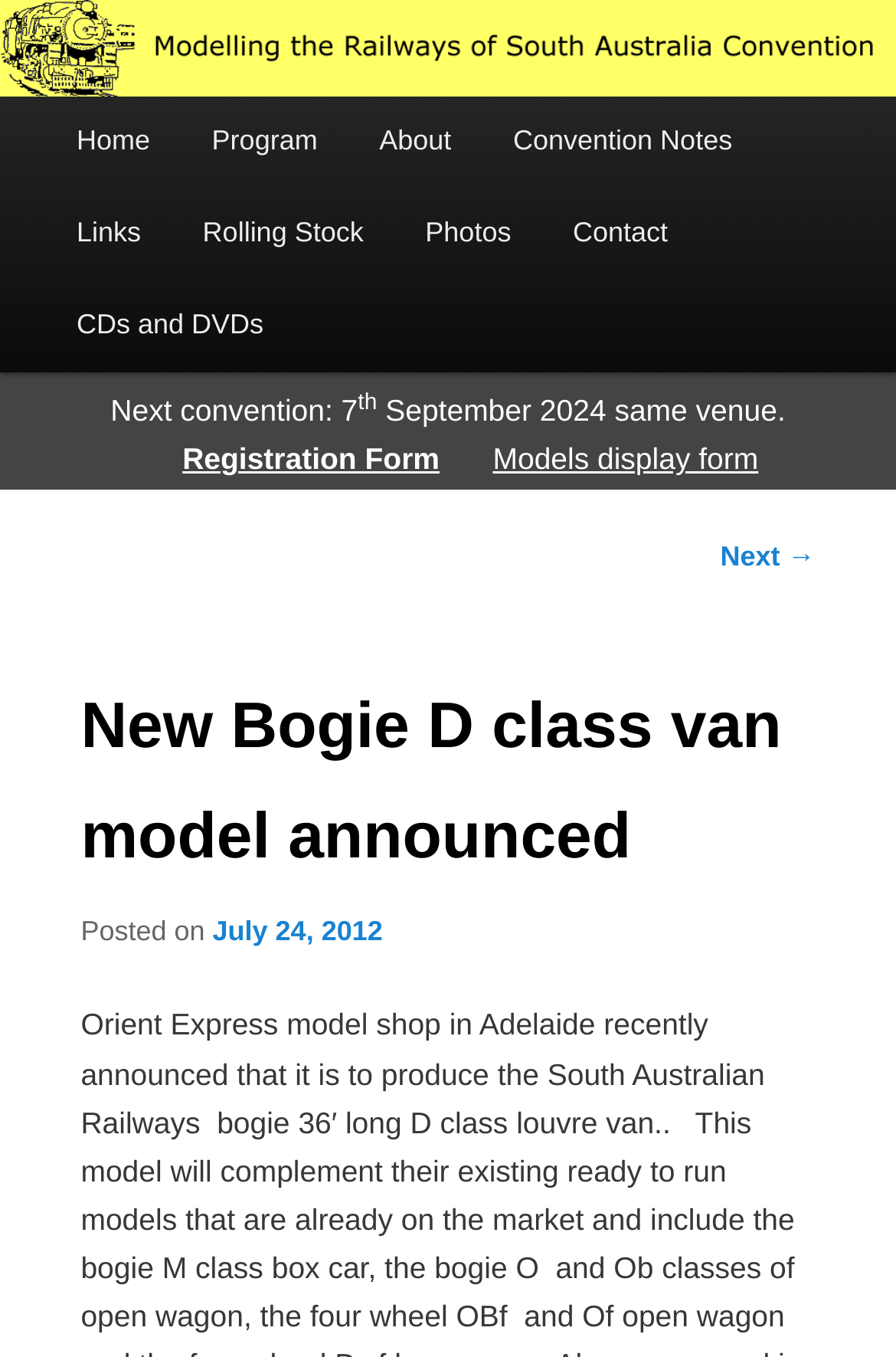What is the purpose of the 'Registration Form' link?
Answer the question with a detailed explanation, including all necessary information.

I found the answer by looking at the context of the link 'Registration Form' which is near the text 'Next convention: 7th September 2024', so it is likely to be used to register for the convention.